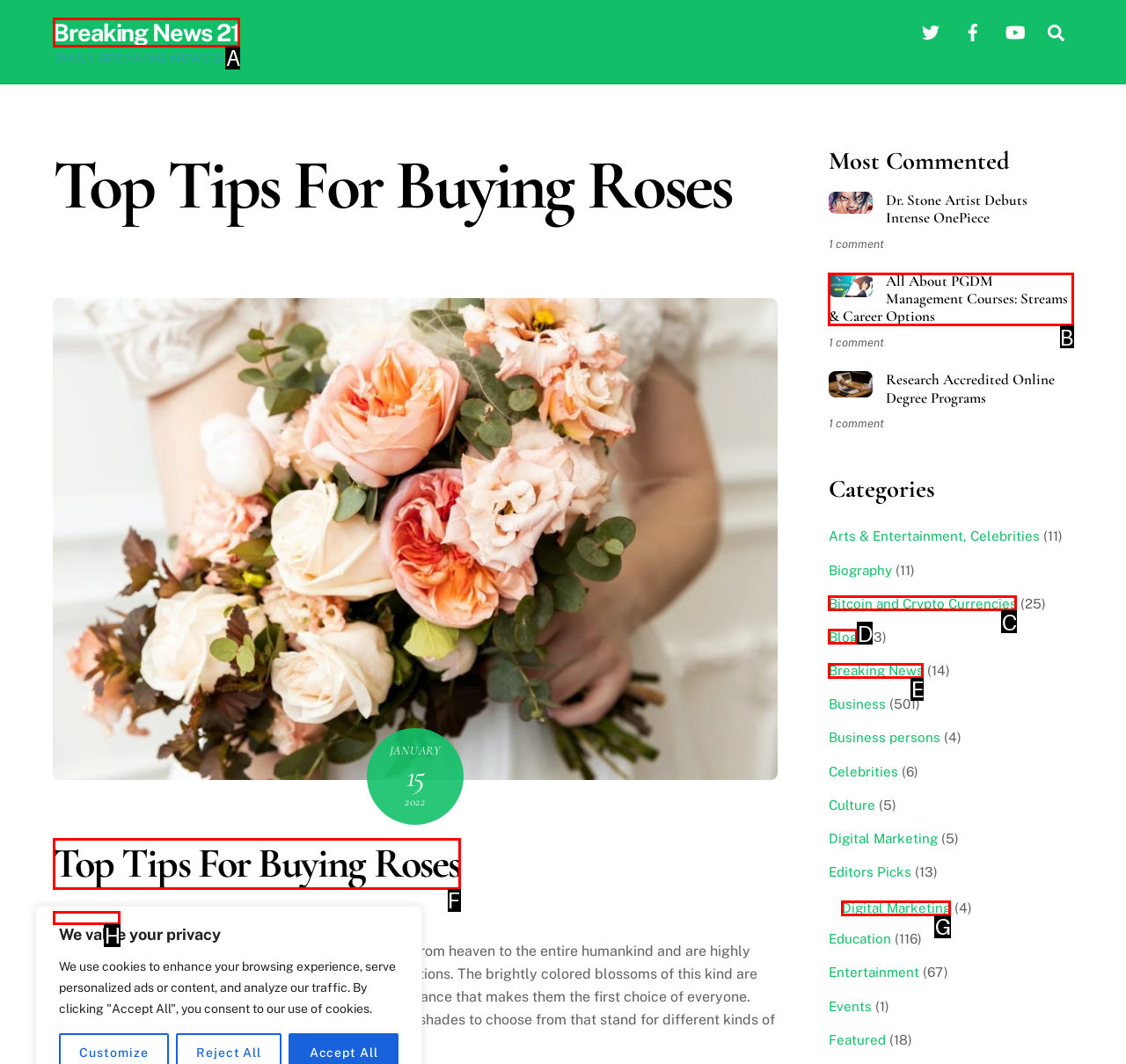Indicate the letter of the UI element that should be clicked to accomplish the task: Visit Breaking News 21. Answer with the letter only.

A